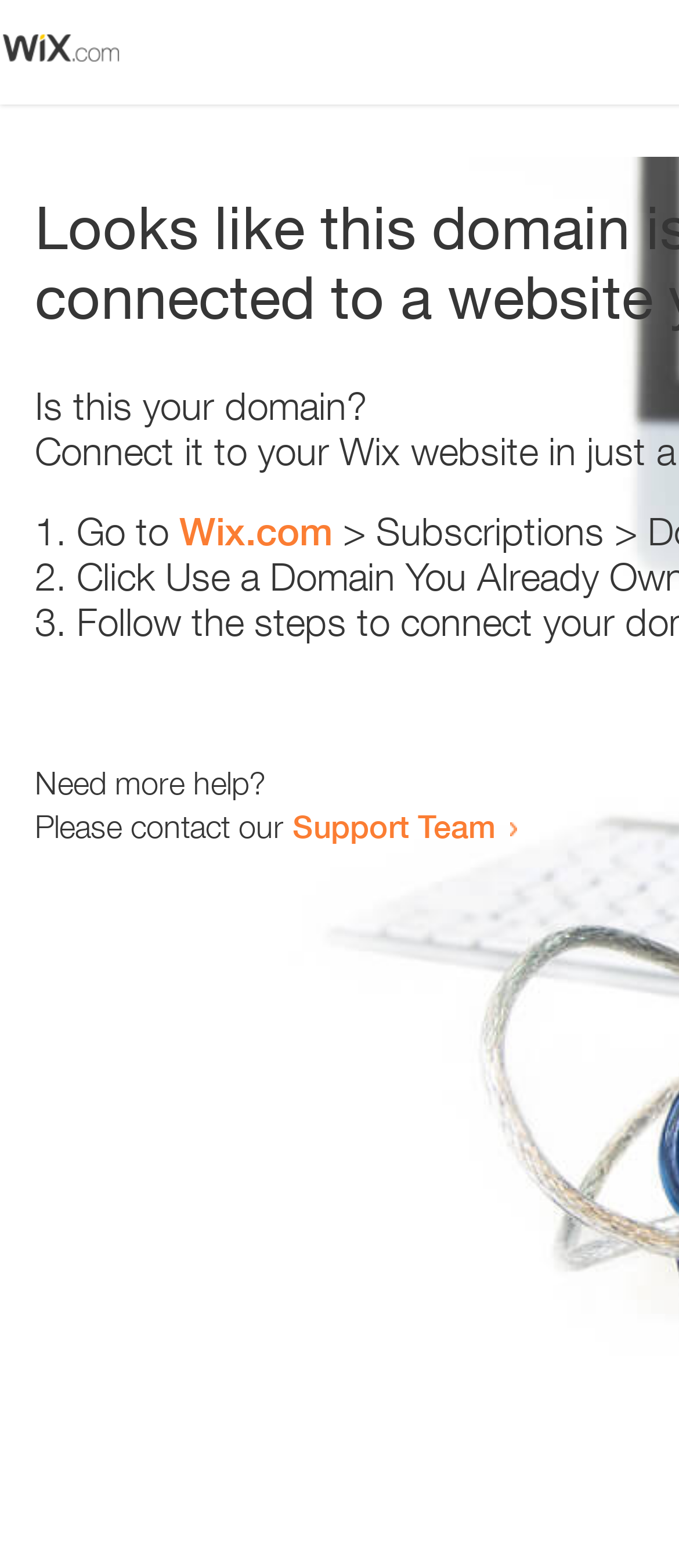Extract the bounding box coordinates for the HTML element that matches this description: "Support Team". The coordinates should be four float numbers between 0 and 1, i.e., [left, top, right, bottom].

[0.431, 0.514, 0.731, 0.539]